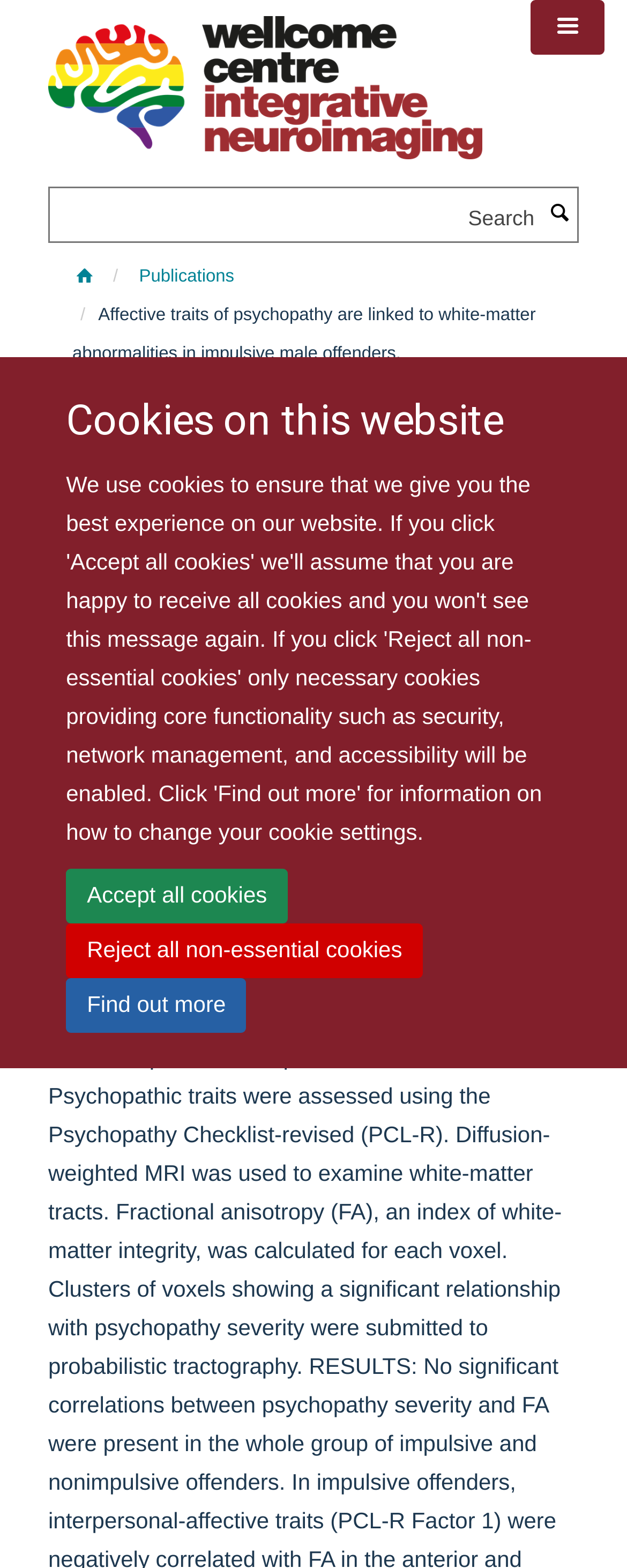Provide the bounding box coordinates of the UI element this sentence describes: "aria-label="Toggle menu"".

[0.846, 0.0, 0.963, 0.035]